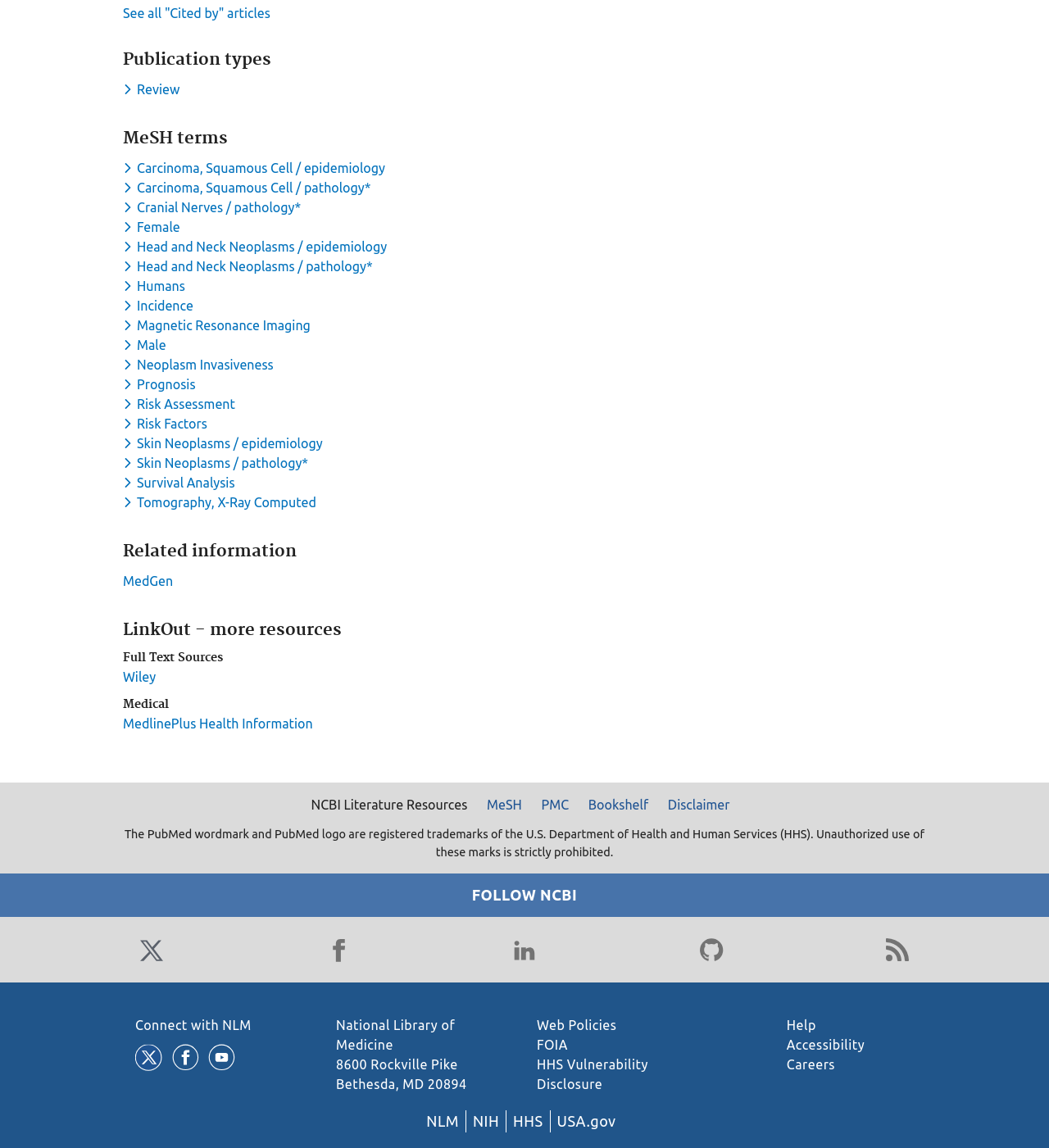Using the element description: "Skin Neoplasms / pathology*", determine the bounding box coordinates. The coordinates should be in the format [left, top, right, bottom], with values between 0 and 1.

[0.117, 0.397, 0.298, 0.41]